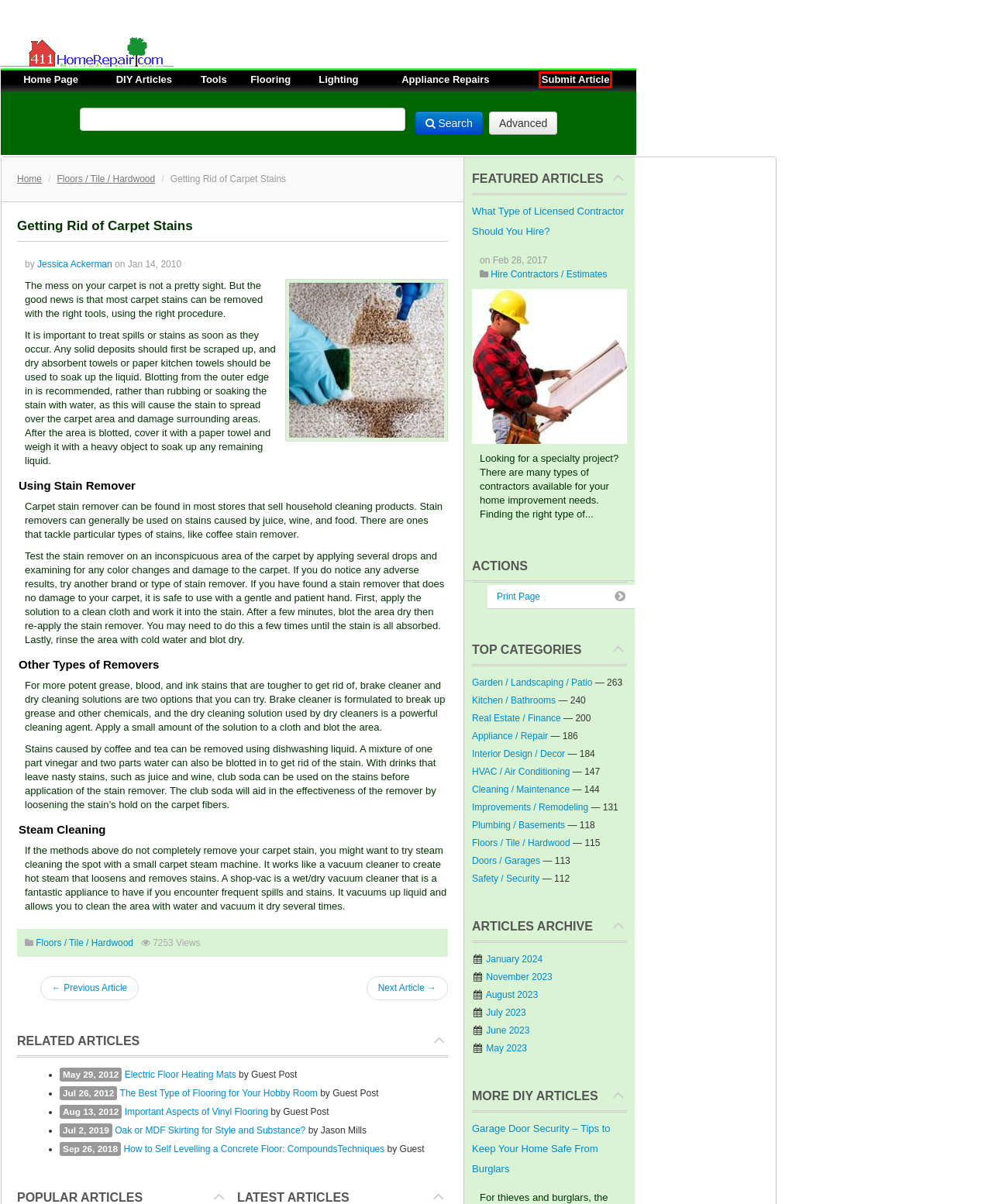Examine the screenshot of a webpage with a red bounding box around an element. Then, select the webpage description that best represents the new page after clicking the highlighted element. Here are the descriptions:
A. Submit your Home Improvement Article for Publishing on 411homerepair.com
B. Electric Floor Heating Mats : Home Owners Guide to DIY Home Improvement
C. Doors / Garages : Home Owners Guide to DIY Home Improvement
D. What Type of Licensed Contractor Should You Hire? : Home Owners Guide to DIY Home Improvement
E. Improvements / Remodeling : Home Owners Guide to DIY Home Improvement
F. Important Aspects of Vinyl Flooring : Home Owners Guide to DIY Home Improvement
G. Troubleshooting Appliance Repair : Home Owners Guide to DIY Home Improvement
H. Real Estate / Finance : Home Owners Guide to DIY Home Improvement

A